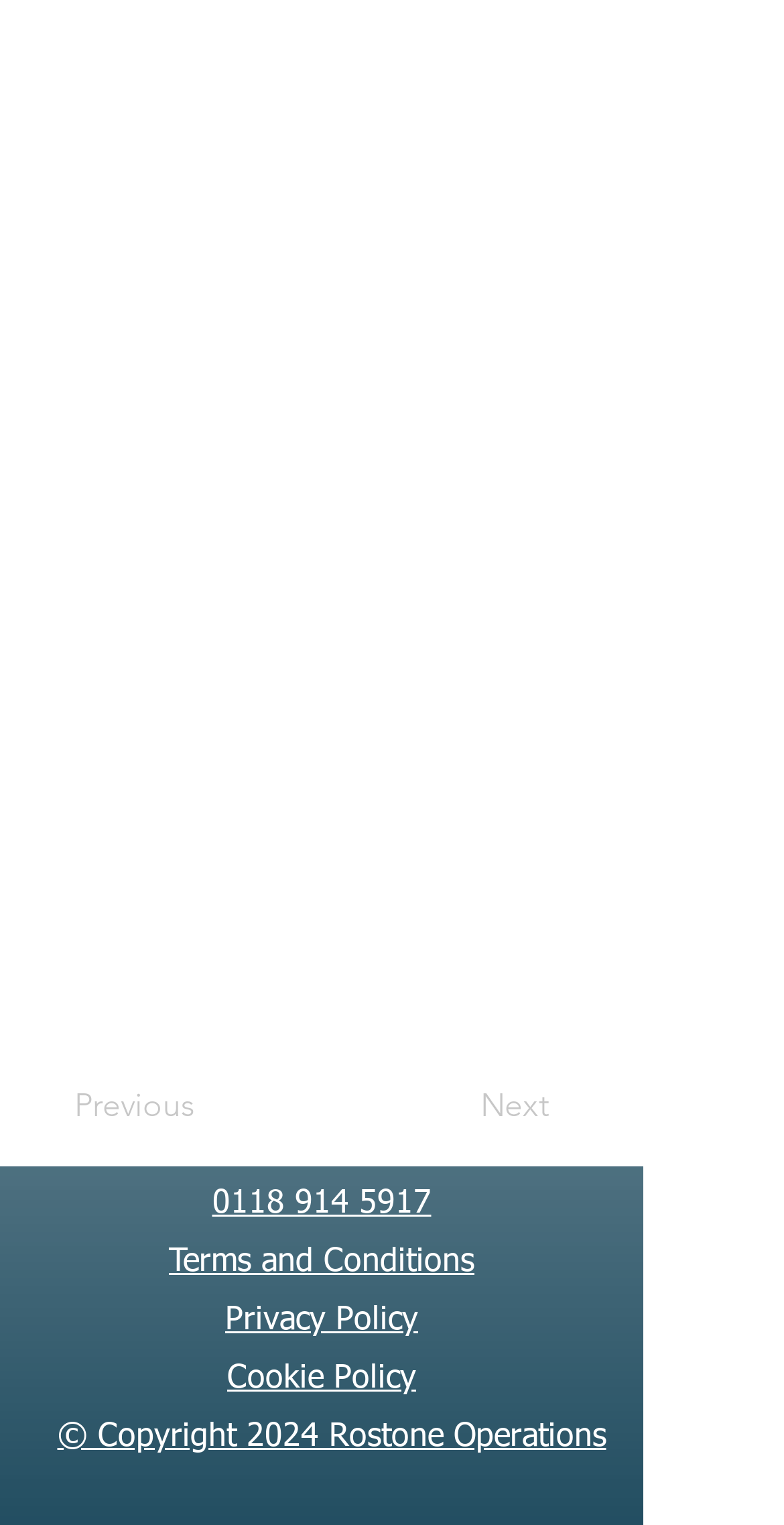Refer to the screenshot and give an in-depth answer to this question: What is the year of the copyright?

I found the year of the copyright by looking at the link '© Copyright 2024 Rostone Operations', which is located at the bottom of the webpage.